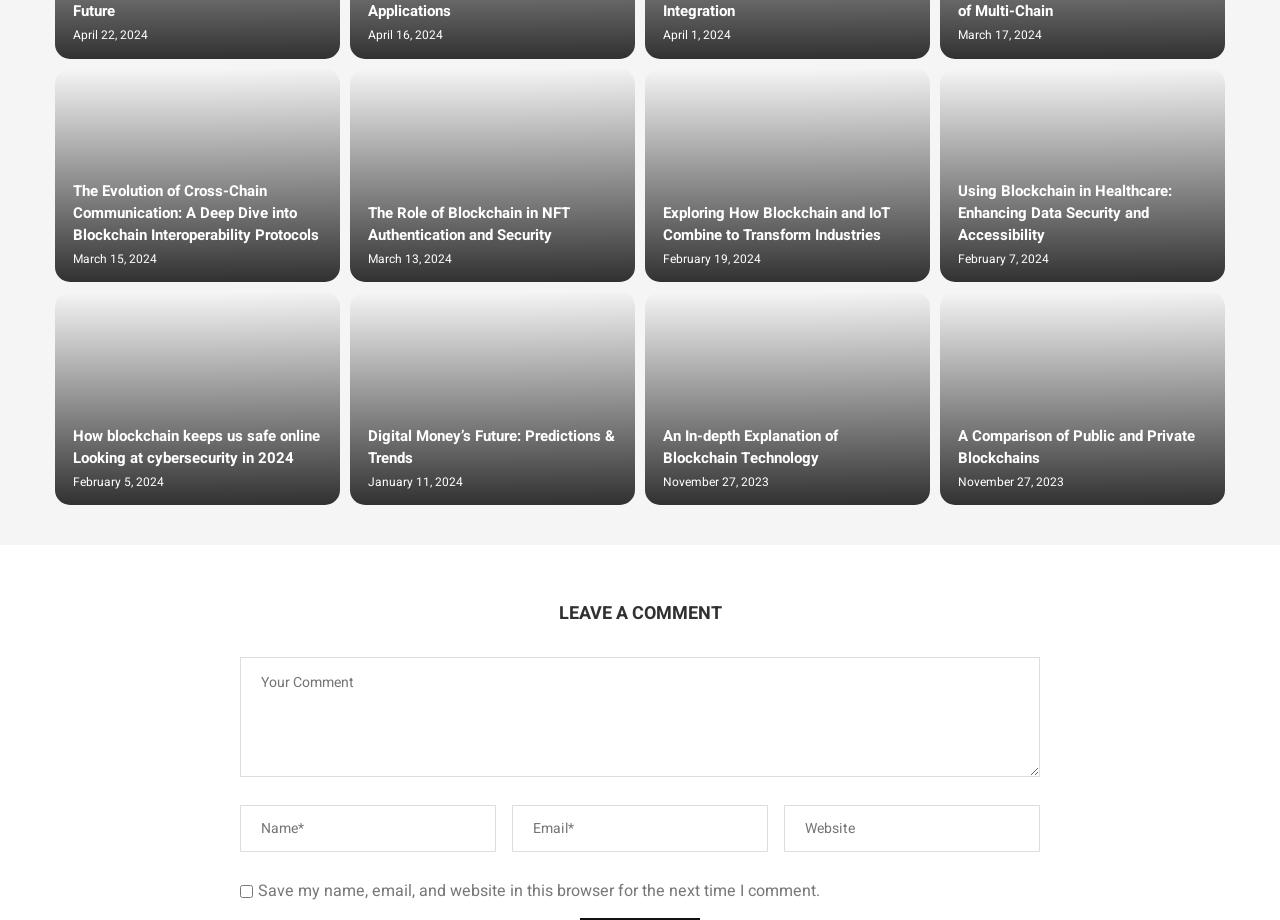Examine the image and give a thorough answer to the following question:
What is the date of the latest article?

I looked at the dates associated with each article and found that the latest one is 'April 22, 2024', which is the topmost date on the webpage.